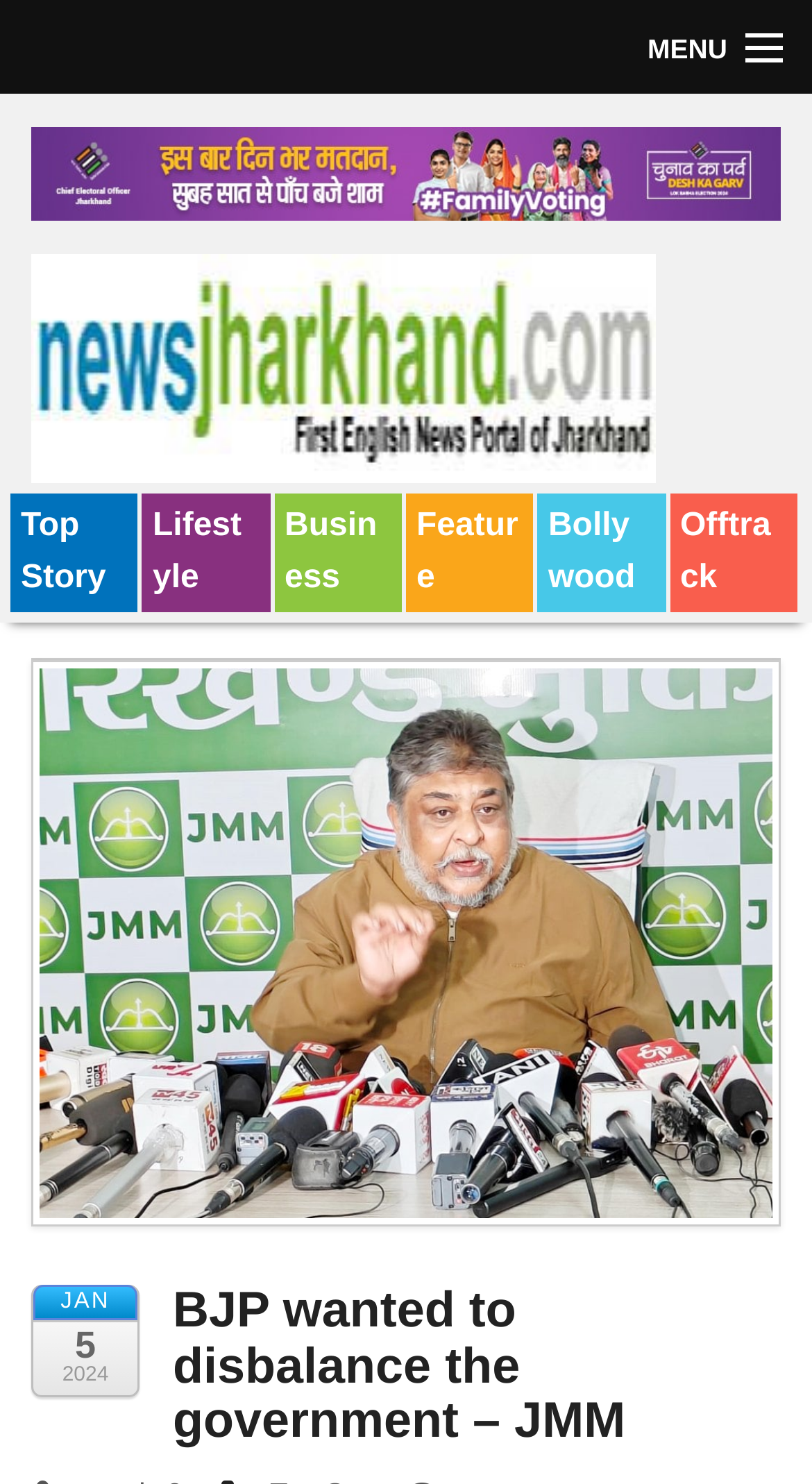What is the topic of the main article?
Please provide a single word or phrase as your answer based on the image.

BJP and JMM